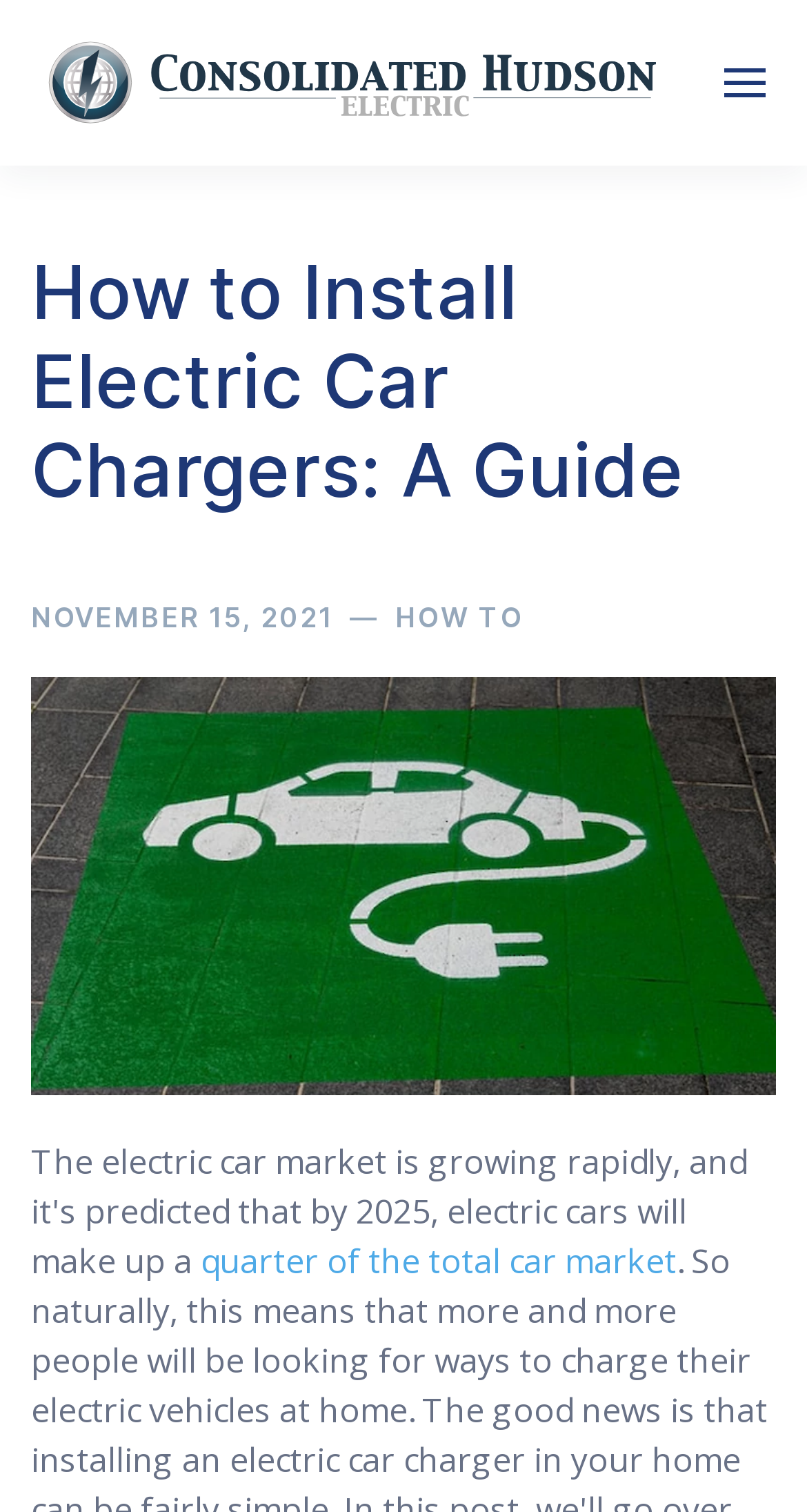What is the main heading of this webpage? Please extract and provide it.

How to Install Electric Car Chargers: A Guide